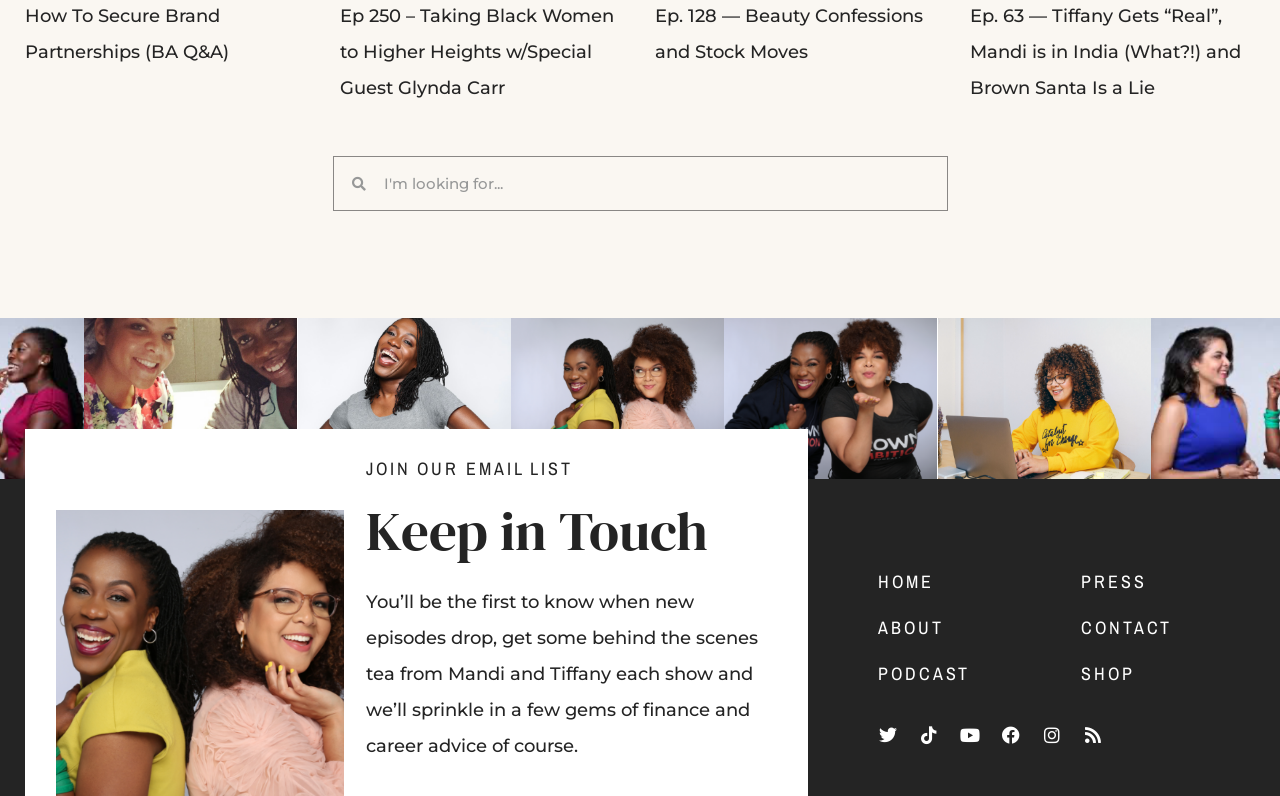Bounding box coordinates are specified in the format (top-left x, top-left y, bottom-right x, bottom-right y). All values are floating point numbers bounded between 0 and 1. Please provide the bounding box coordinate of the region this sentence describes: Facebook

[0.776, 0.901, 0.804, 0.947]